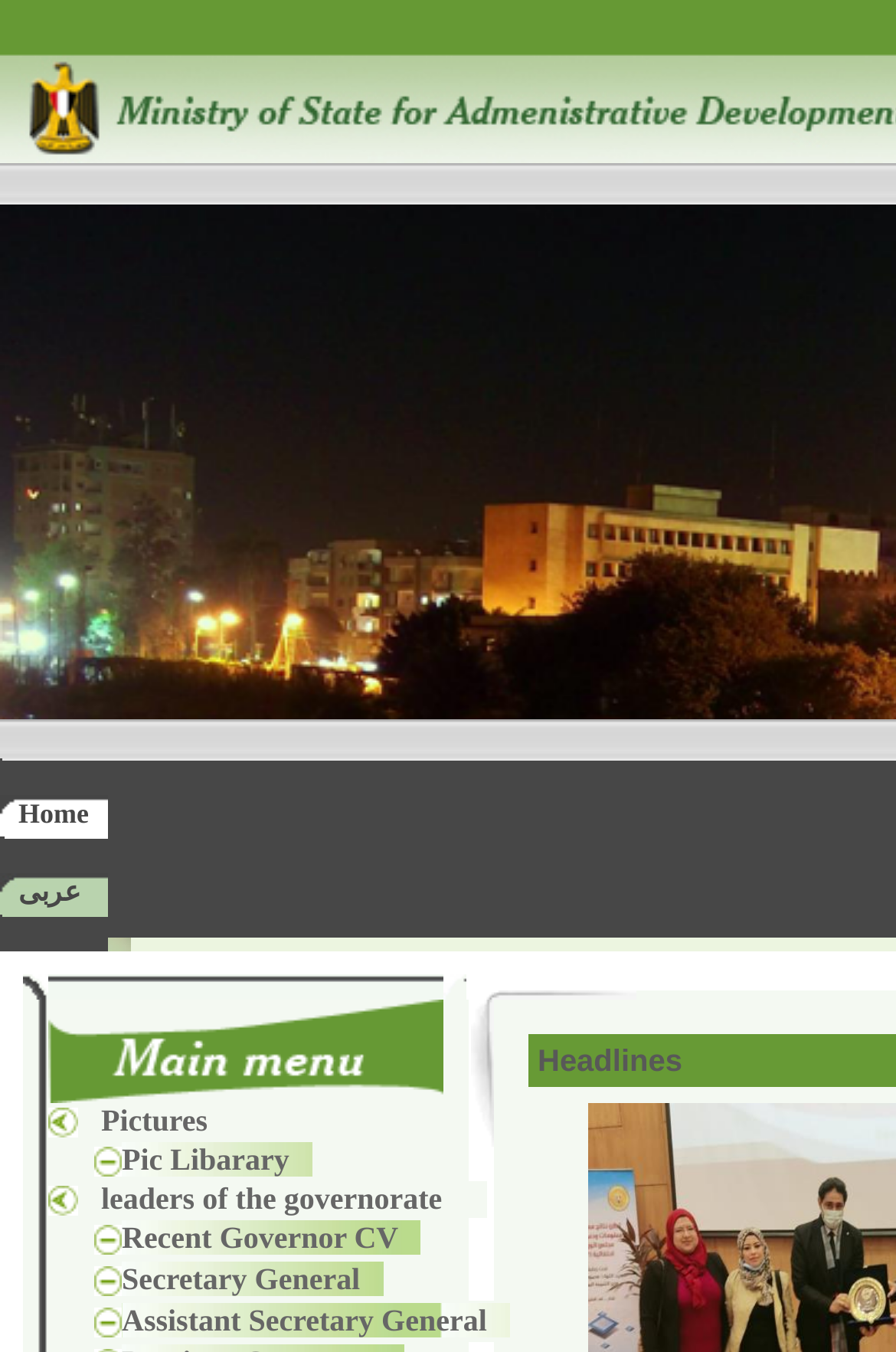Please analyze the image and give a detailed answer to the question:
What is the text of the first link on the webpage?

The first link on the webpage is located within the first 'LayoutTableCell' element, and its text is 'Home', as indicated by the 'OCR text' attribute.